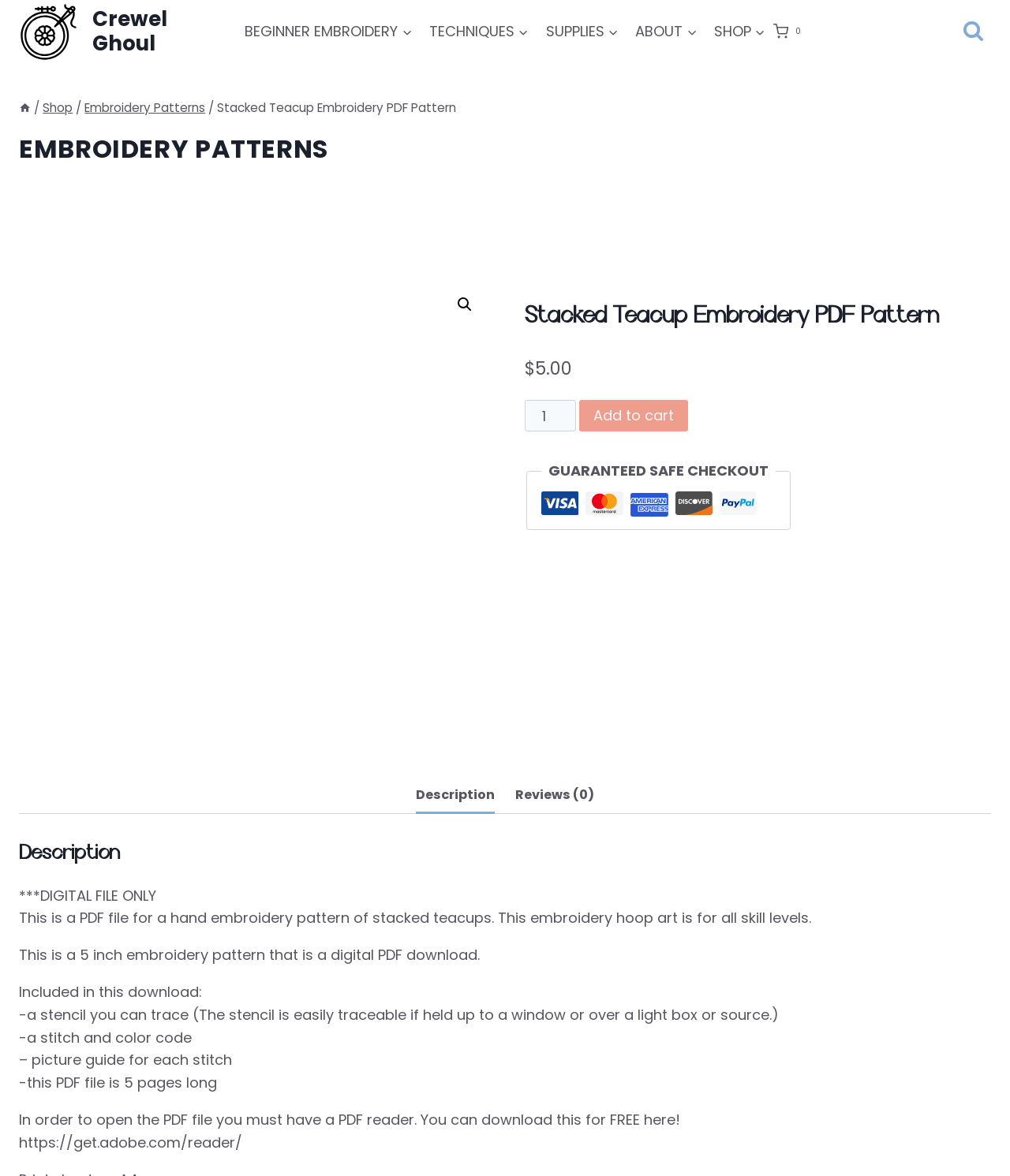Can you extract the headline from the webpage for me?

Stacked Teacup Embroidery PDF Pattern